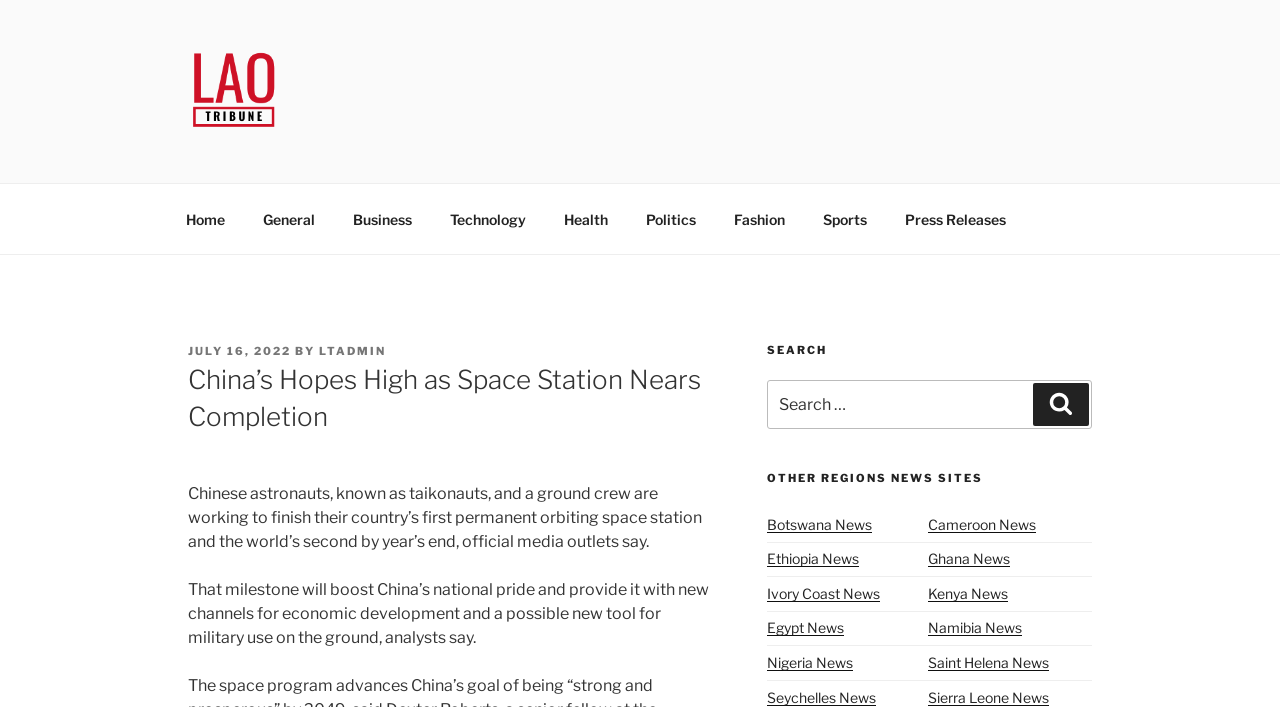Construct a comprehensive description capturing every detail on the webpage.

This webpage is about China's space station nearing completion. At the top, there is a navigation menu with 10 links: Home, General, Business, Technology, Health, Politics, Fashion, Sports, and Press Releases. Below the navigation menu, there is a header section with a title "China's Hopes High as Space Station Nears Completion" and a subheading with the date "JULY 16, 2022" and the author "LTADMIN".

The main content of the webpage is divided into two sections. The left section contains a news article with two paragraphs of text. The first paragraph describes China's efforts to complete its first permanent orbiting space station, and the second paragraph explains the significance of this achievement.

On the right side of the webpage, there are three sections. The top section is a search bar with a label "Search for:" and a button to submit the search query. Below the search bar, there is a section titled "OTHER REGIONS NEWS SITES" with a grid of links to news websites from various African countries, including Botswana, Cameroon, Ethiopia, Ghana, Ivory Coast, Kenya, Egypt, Namibia, Nigeria, Saint Helena, Seychelles, and Sierra Leone. Each link is contained within a grid cell, and there are five rows of grid cells in total.